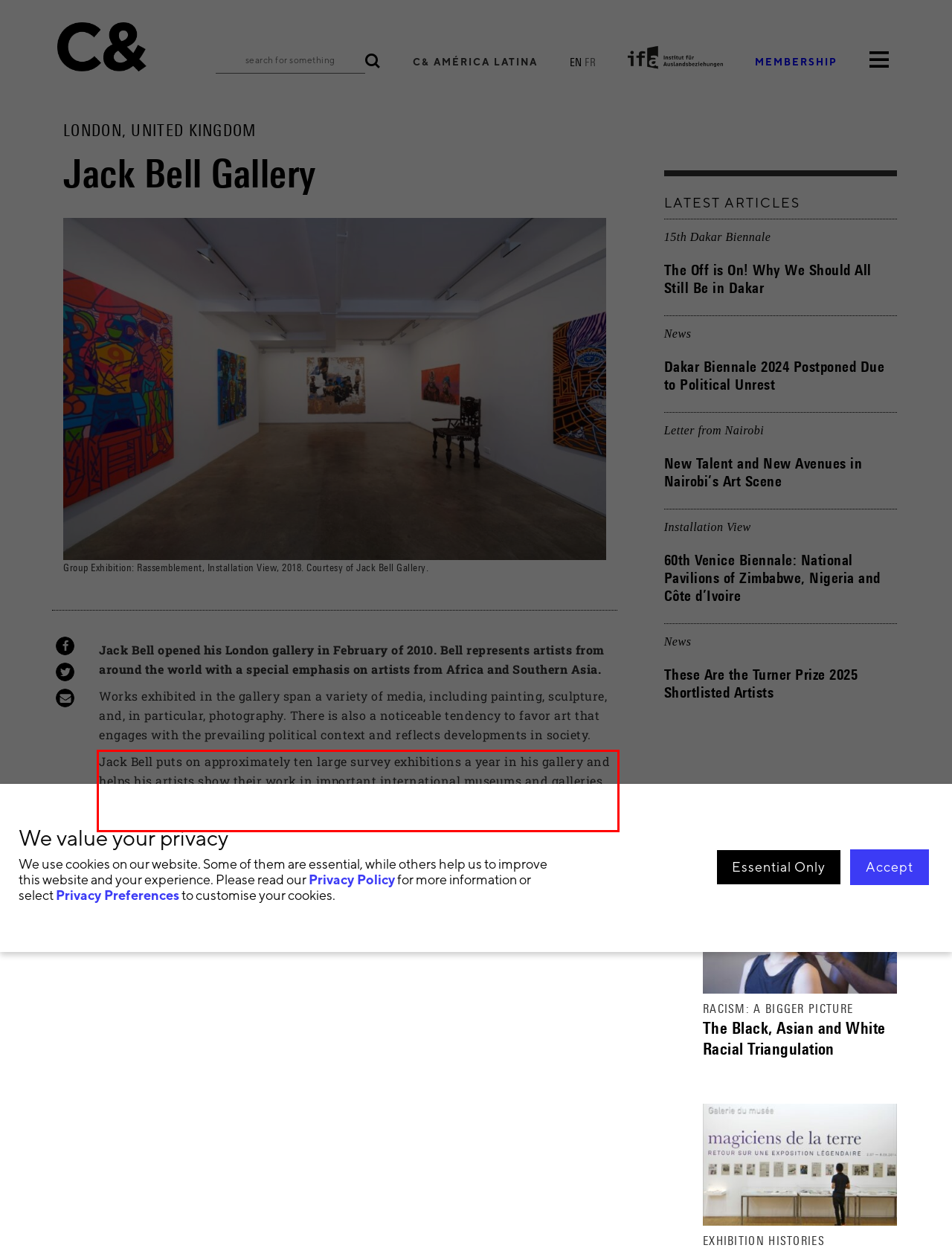Please perform OCR on the text within the red rectangle in the webpage screenshot and return the text content.

Jack Bell puts on approximately ten large survey exhibitions a year in his gallery and helps his artists show their work in important international museums and galleries, such as the Museum of Modern Art in New York, the Mori Art Museum in Tokyo or the Victoria and Albert Museum and the Saatchi Gallery in London.